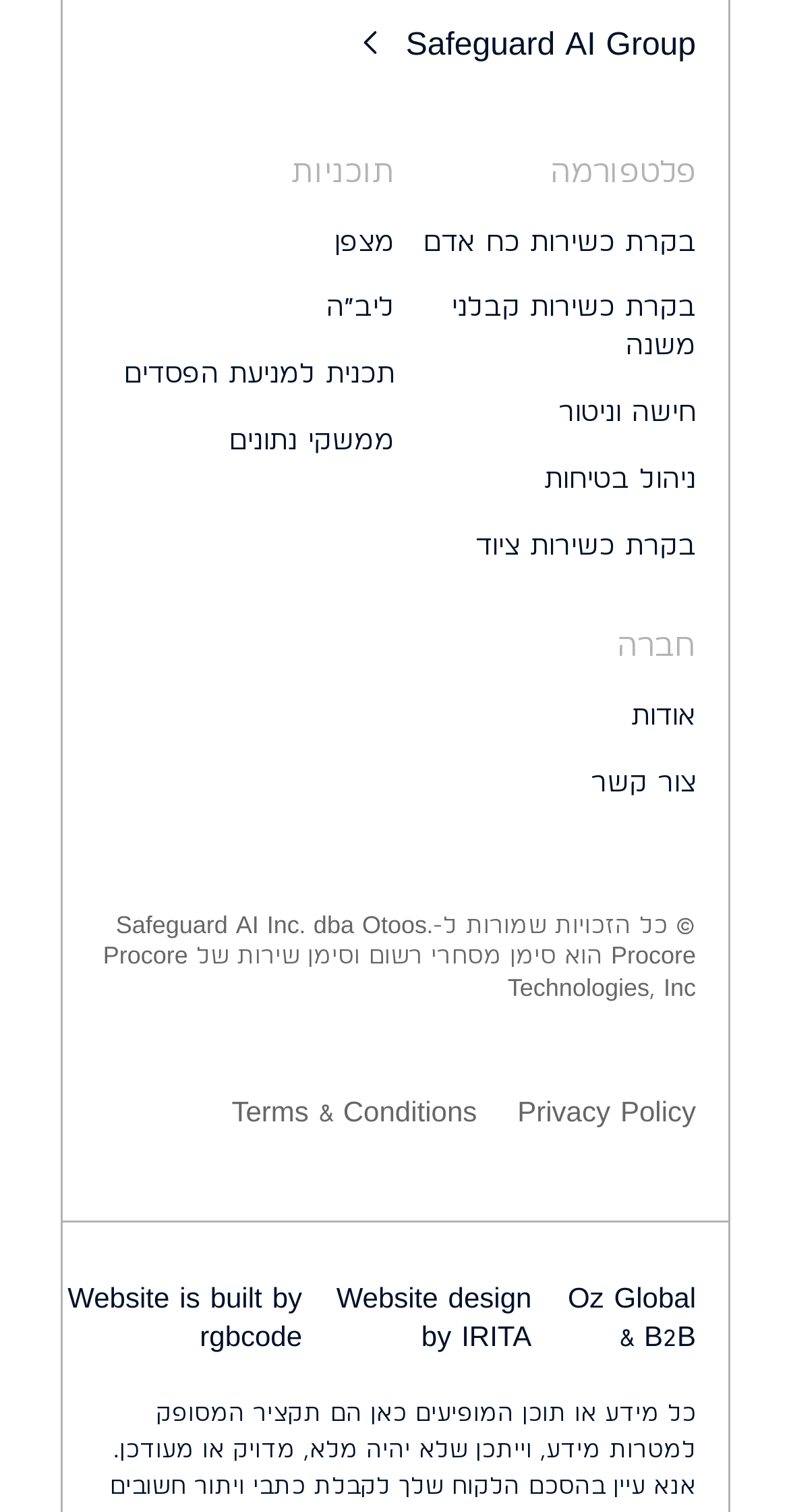Identify the bounding box for the UI element that is described as follows: "ניהול בטיחות".

[0.5, 0.304, 0.882, 0.348]